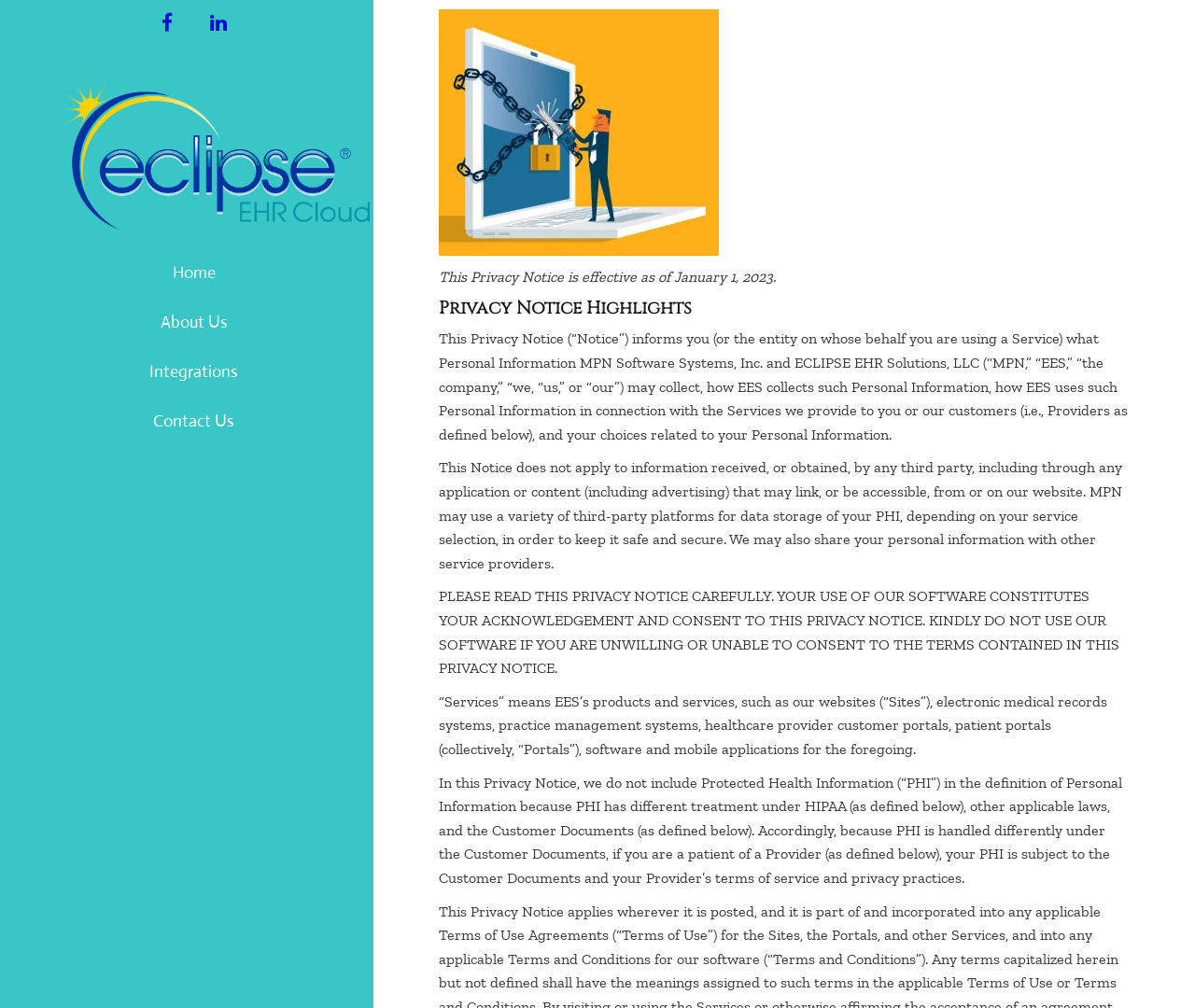Based on the element description: "earlier blog", identify the bounding box coordinates for this UI element. The coordinates must be four float numbers between 0 and 1, listed as [left, top, right, bottom].

None